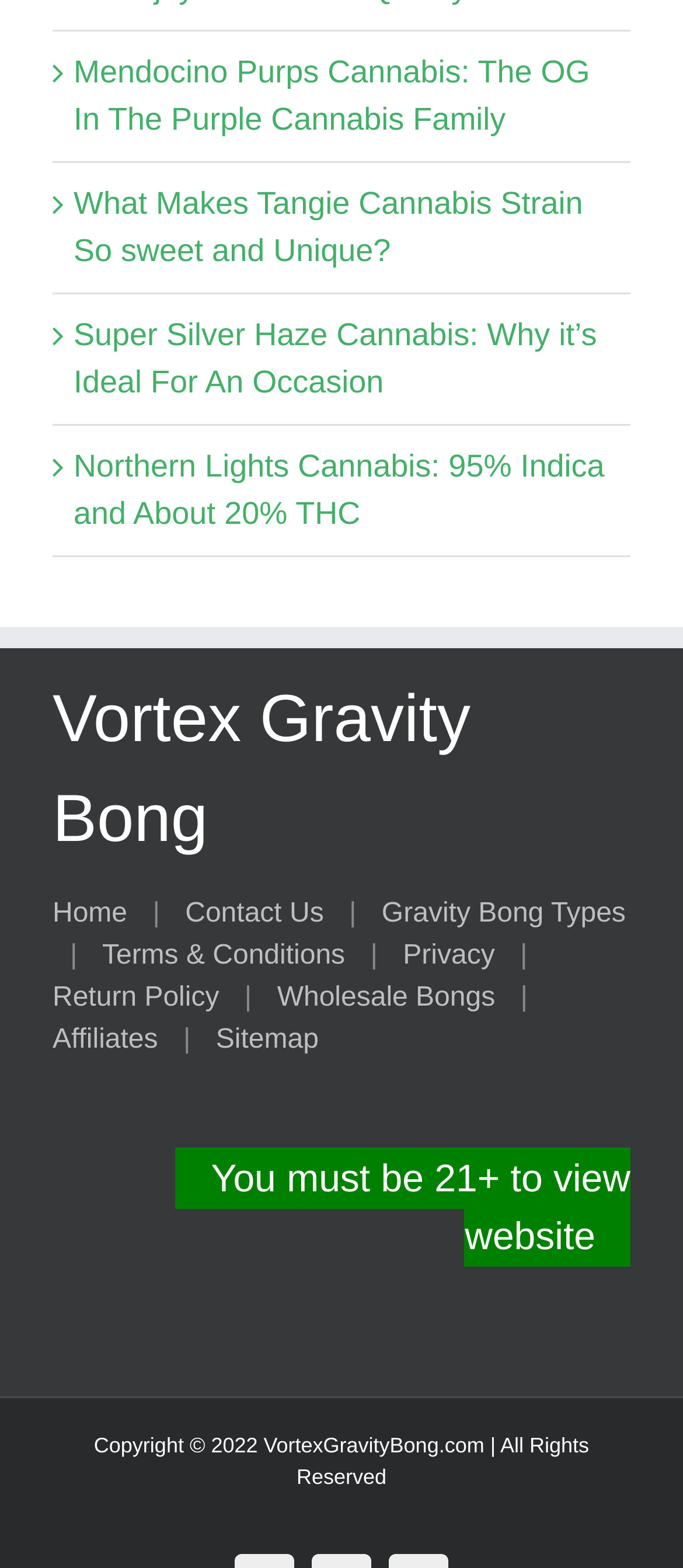Show the bounding box coordinates of the element that should be clicked to complete the task: "Contact Us for more information".

[0.271, 0.573, 0.474, 0.592]